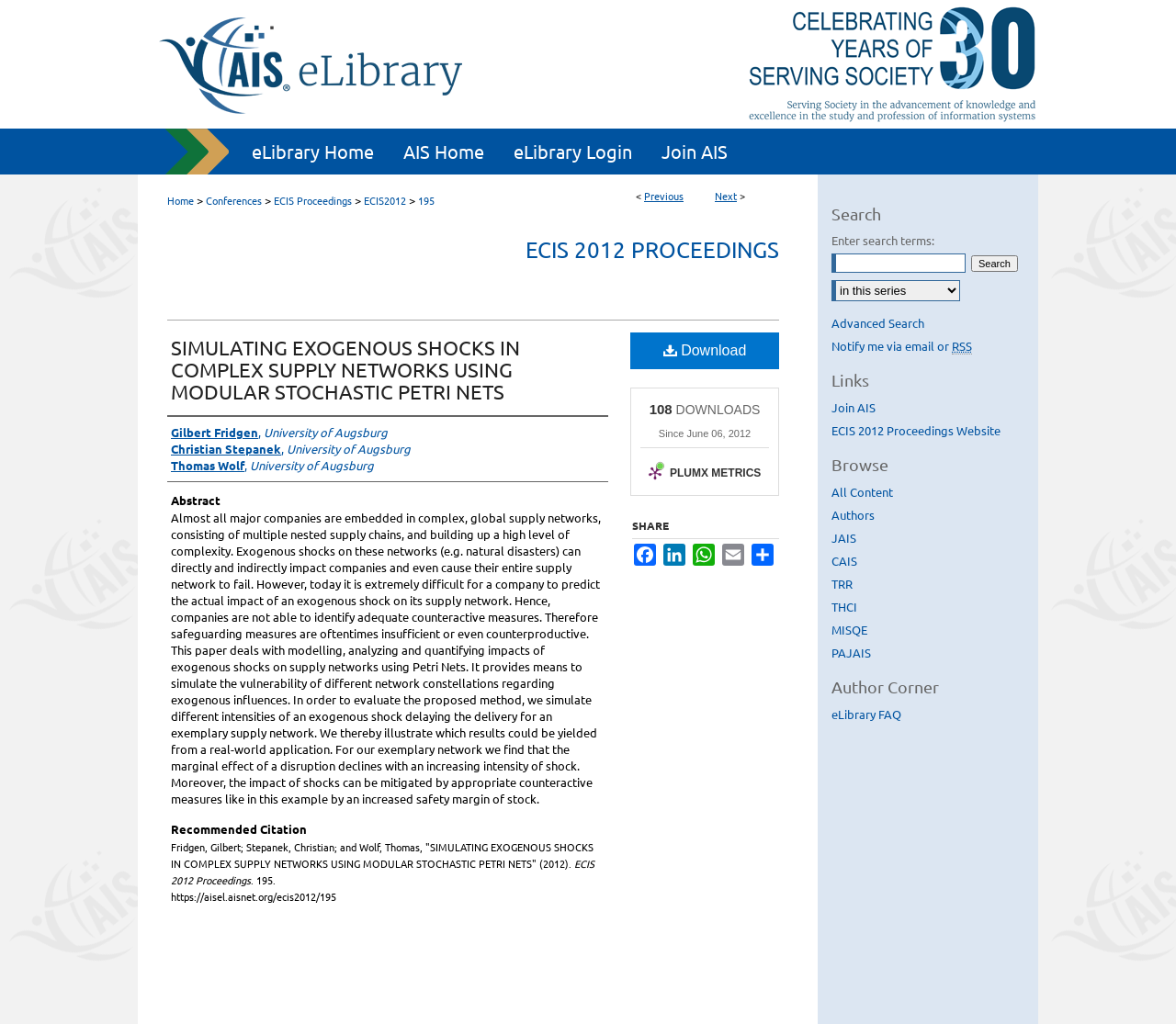What is the title of the paper?
Refer to the image and give a detailed response to the question.

I found the title of the paper by looking at the heading element with the text 'SIMULATING EXOGENOUS SHOCKS IN COMPLEX SUPPLY NETWORKS USING MODULAR STOCHASTIC PETRI NETS' which is located at the top of the main content area.